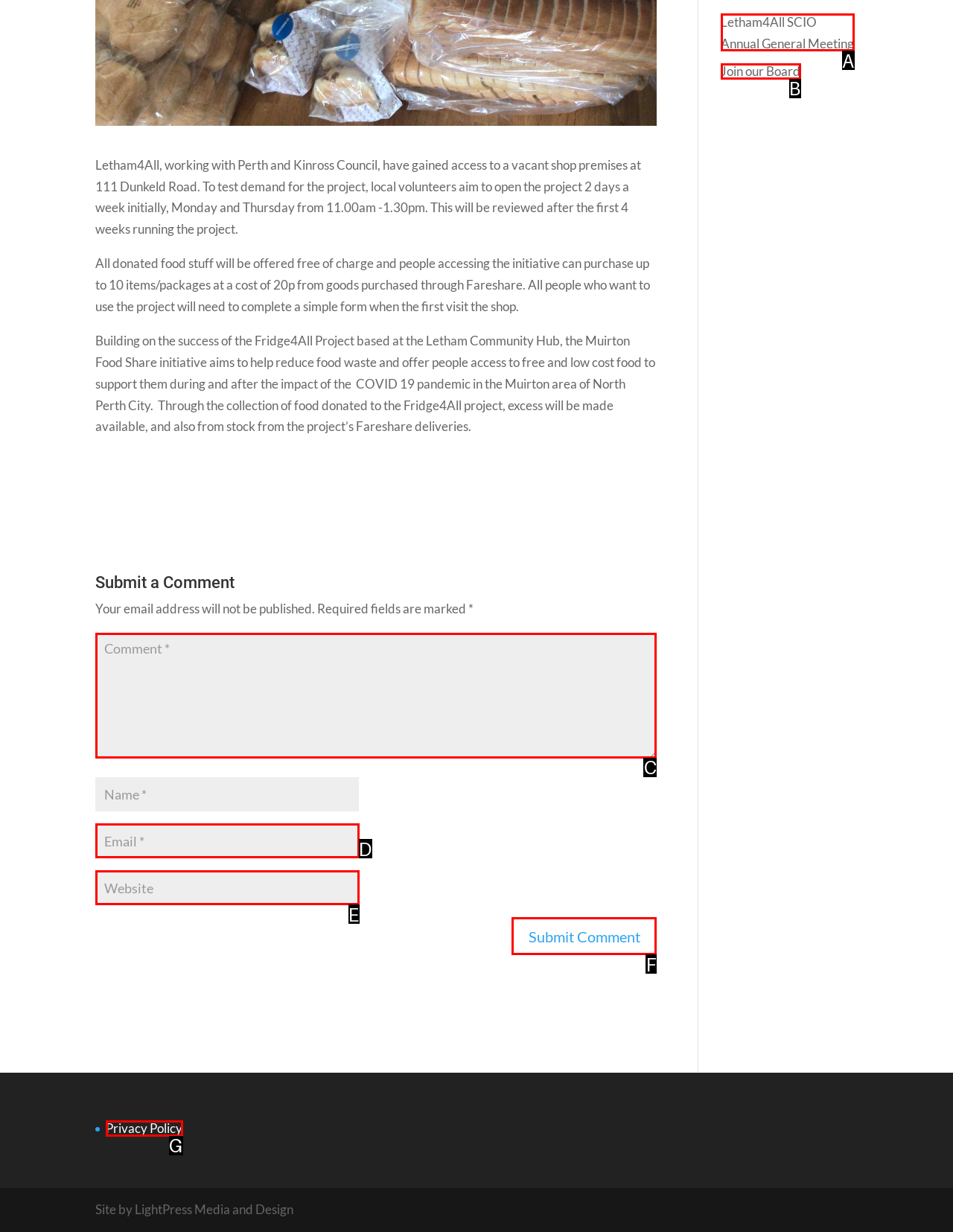From the options presented, which lettered element matches this description: Privacy policy
Reply solely with the letter of the matching option.

None